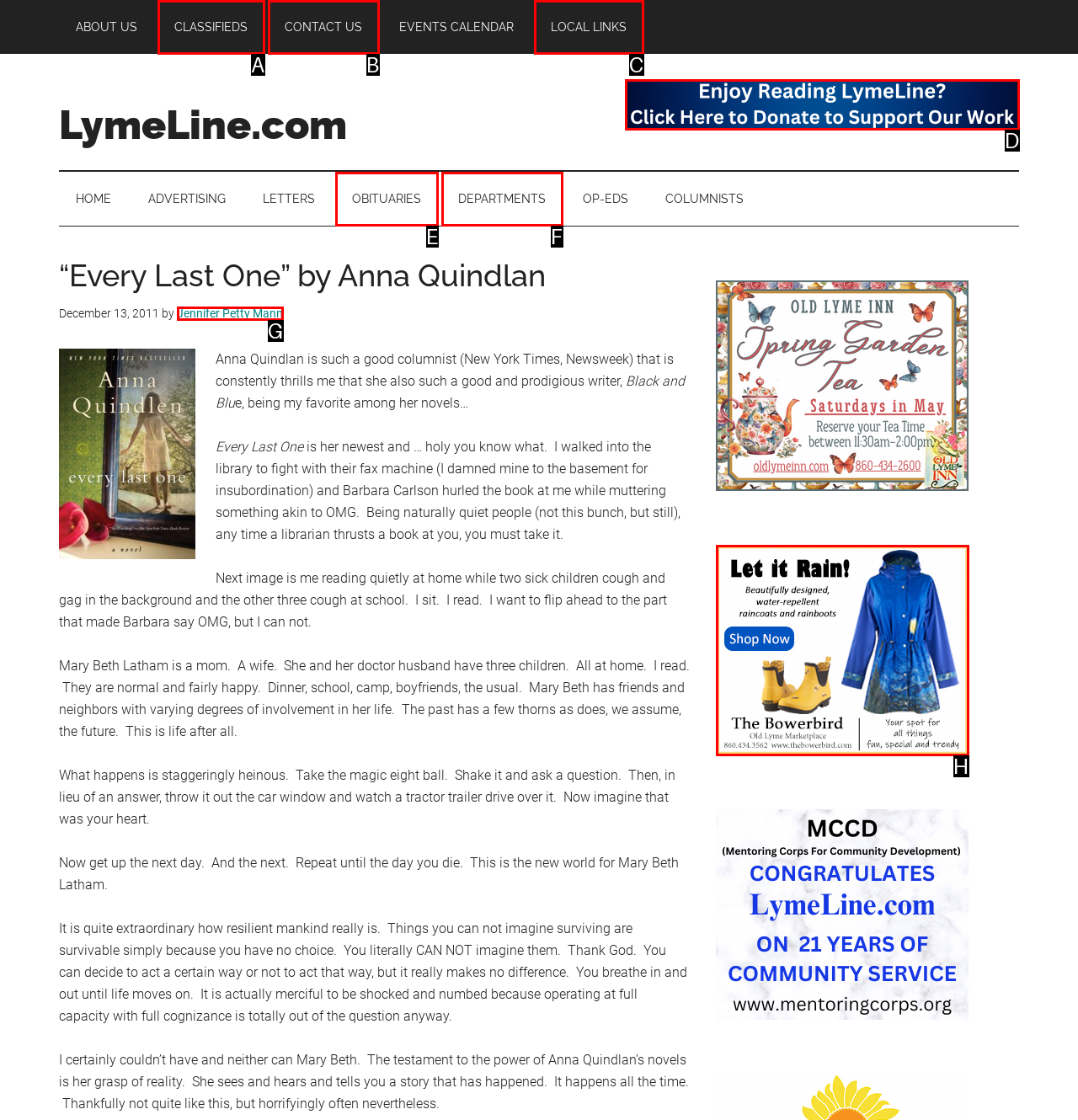Tell me which one HTML element best matches the description: Strength and Conditioning Answer with the option's letter from the given choices directly.

None